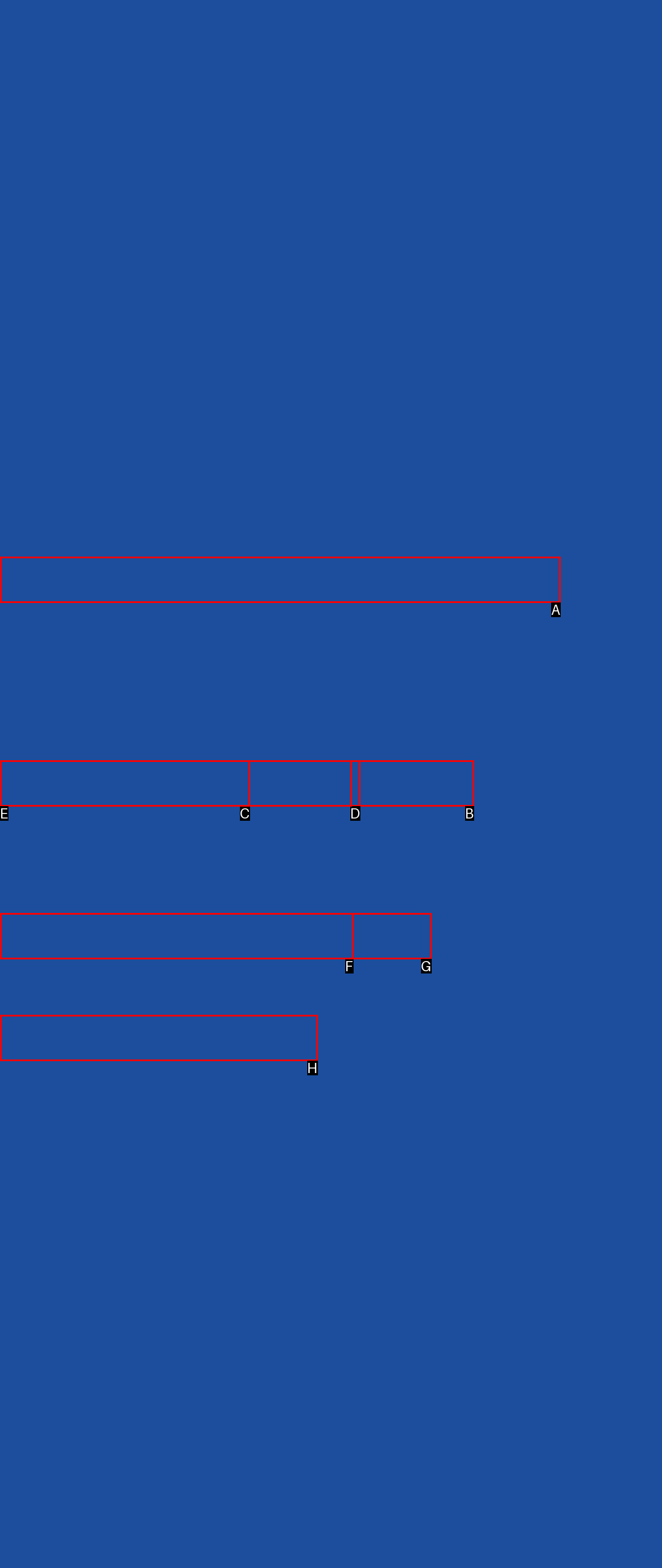Tell me the letter of the option that corresponds to the description: Annual Reports and 990 Forms
Answer using the letter from the given choices directly.

A